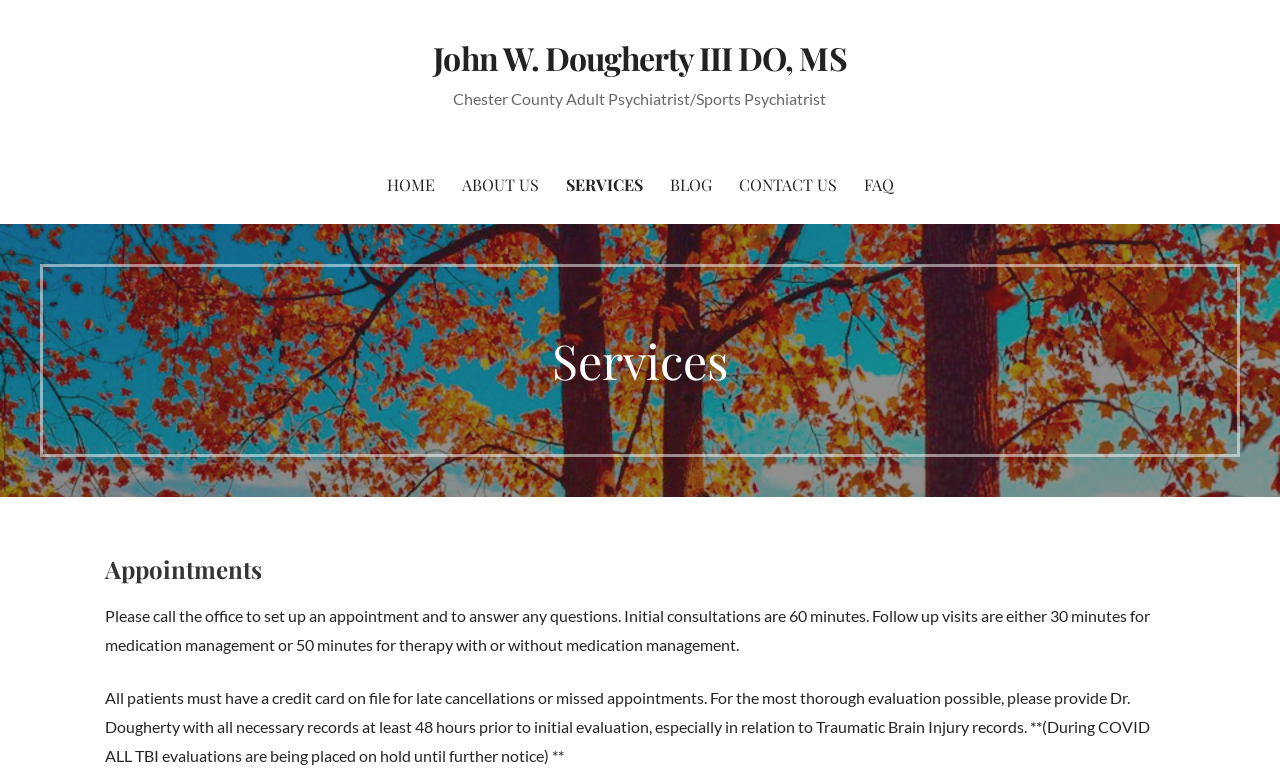Identify and provide the bounding box coordinates of the UI element described: "Blog". The coordinates should be formatted as [left, top, right, bottom], with each number being a float between 0 and 1.

[0.514, 0.19, 0.565, 0.29]